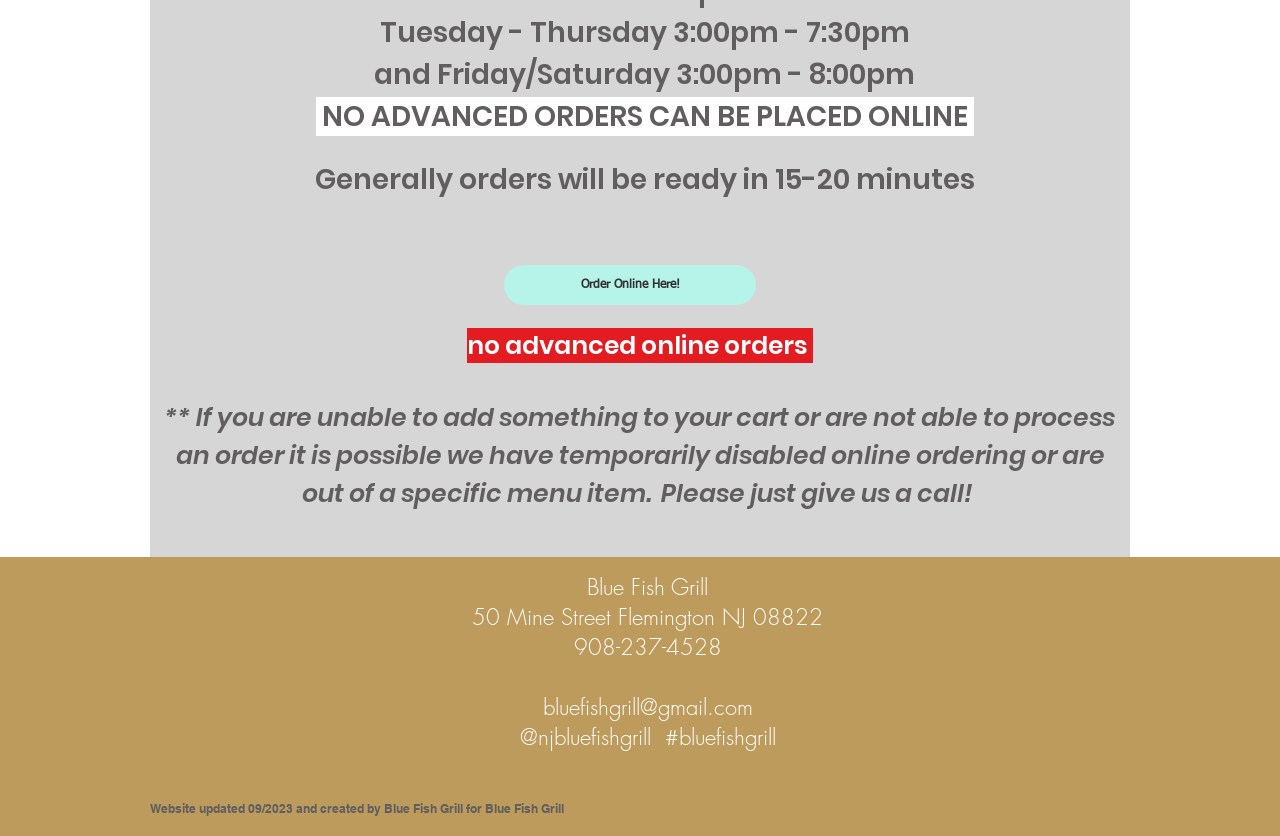Given the element description bluefishgrill@gmail.com, specify the bounding box coordinates of the corresponding UI element in the format (top-left x, top-left y, bottom-right x, bottom-right y). All values must be between 0 and 1.

[0.424, 0.828, 0.588, 0.864]